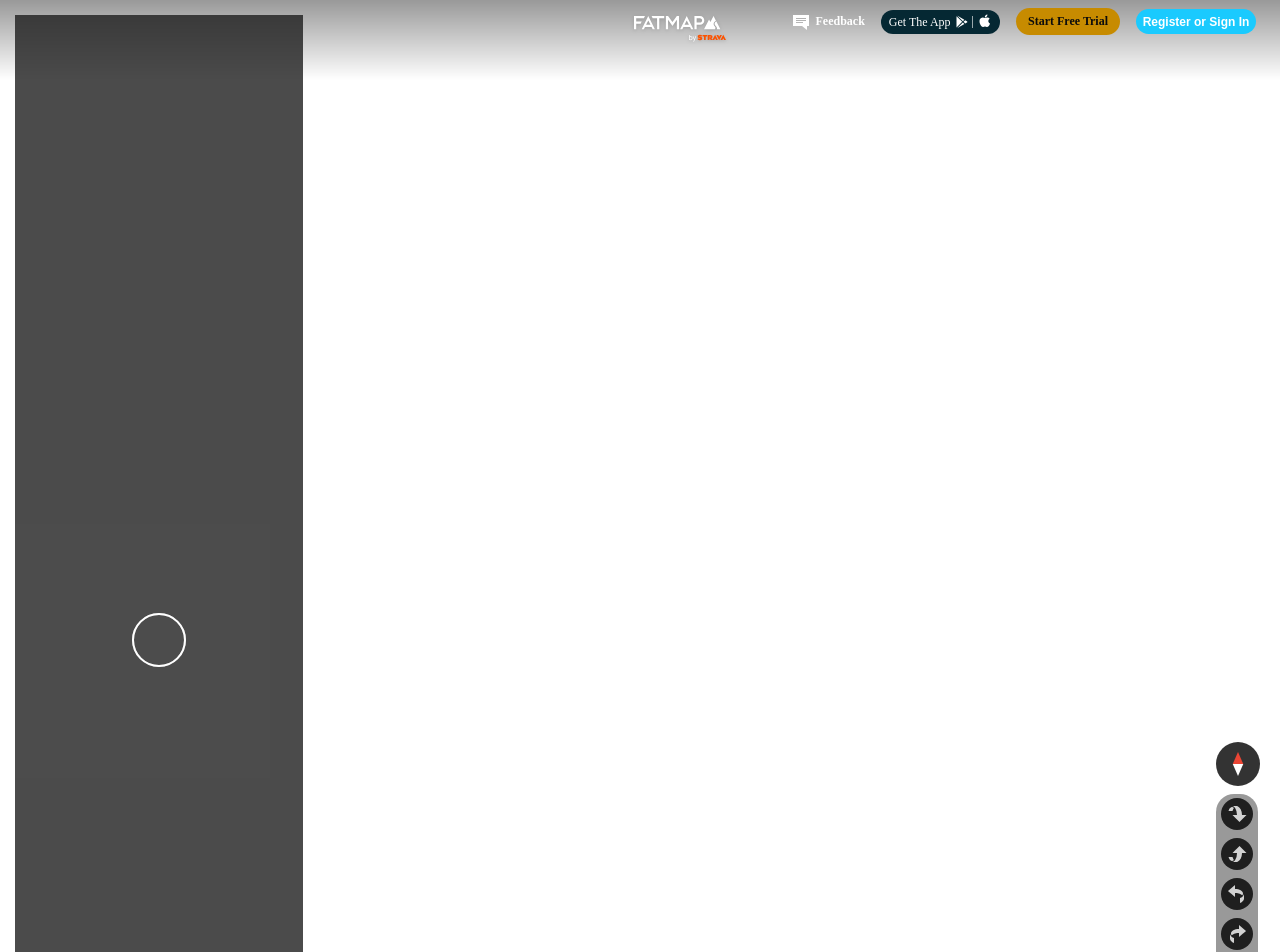Please find the bounding box coordinates of the section that needs to be clicked to achieve this instruction: "Rotate the map left".

[0.954, 0.922, 0.979, 0.955]